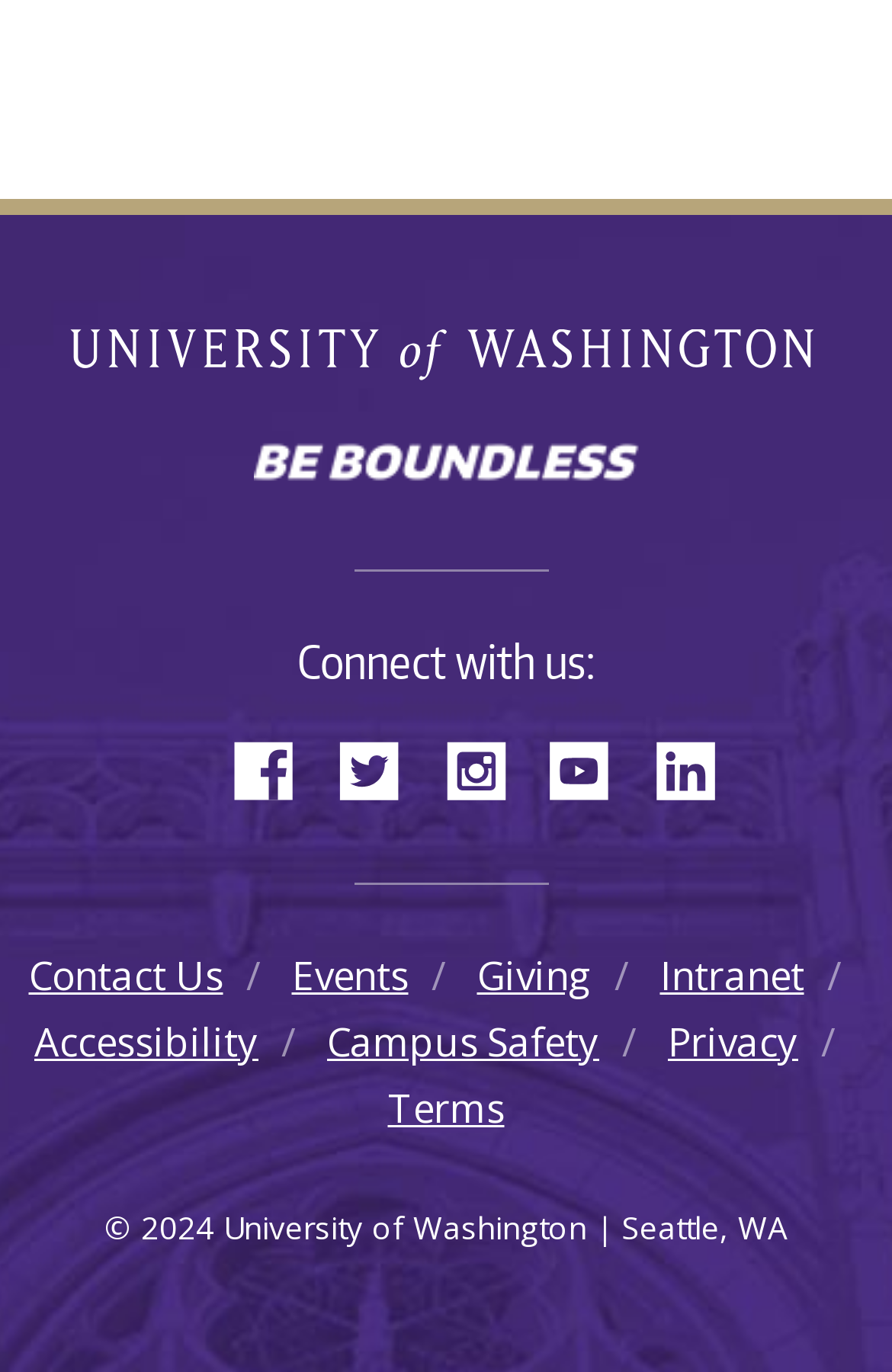Locate the bounding box coordinates of the clickable part needed for the task: "Connect with us on Facebook".

[0.262, 0.522, 0.369, 0.597]